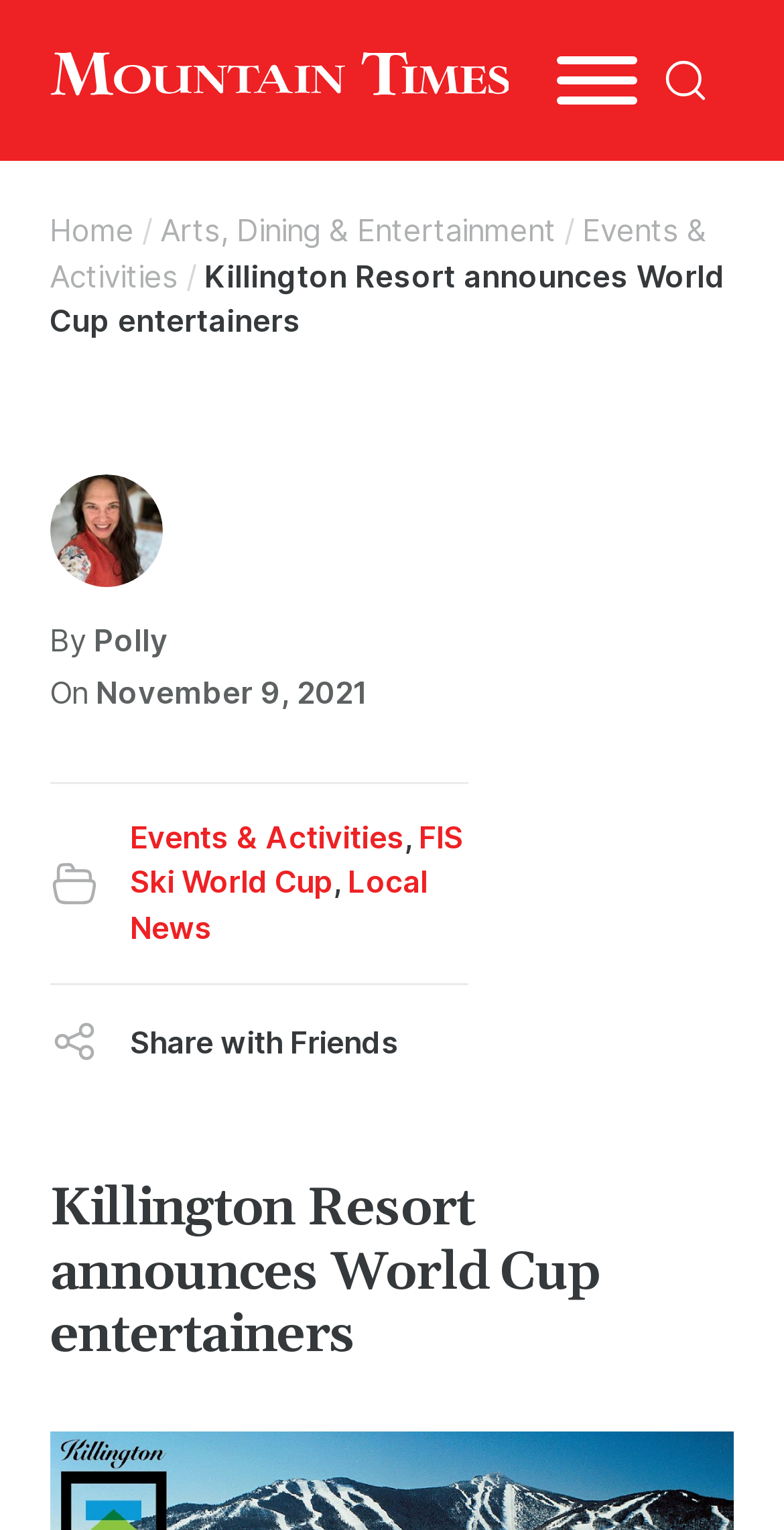Illustrate the webpage with a detailed description.

The webpage is about Killington Resort announcing the entertainers for the World Cup. At the top left, there is a link and an image, likely a logo or a banner. To the right of the logo, there is a navigation menu labeled "Menu" with an "Open" button. Next to the menu, there is a search button labeled "Open search".

Below the top navigation, there is a breadcrumb navigation section with links to "Home", "Arts, Dining & Entertainment", and "Events & Activities". The current page title "Killington Resort announces World Cup entertainers" is also displayed in this section.

The main content of the page starts with a link, followed by the author's name "Polly" and the publication date "November 9, 2021". Below this, there are three links to related topics: "Events & Activities", "FIS Ski World Cup", and "Local News".

Further down, there are social media sharing buttons, including "Share with Friends", "Copy Link", and links to Facebook and other platforms. The main heading "Killington Resort announces World Cup entertainers" is repeated at the bottom of the page, likely as a summary or title of the article.